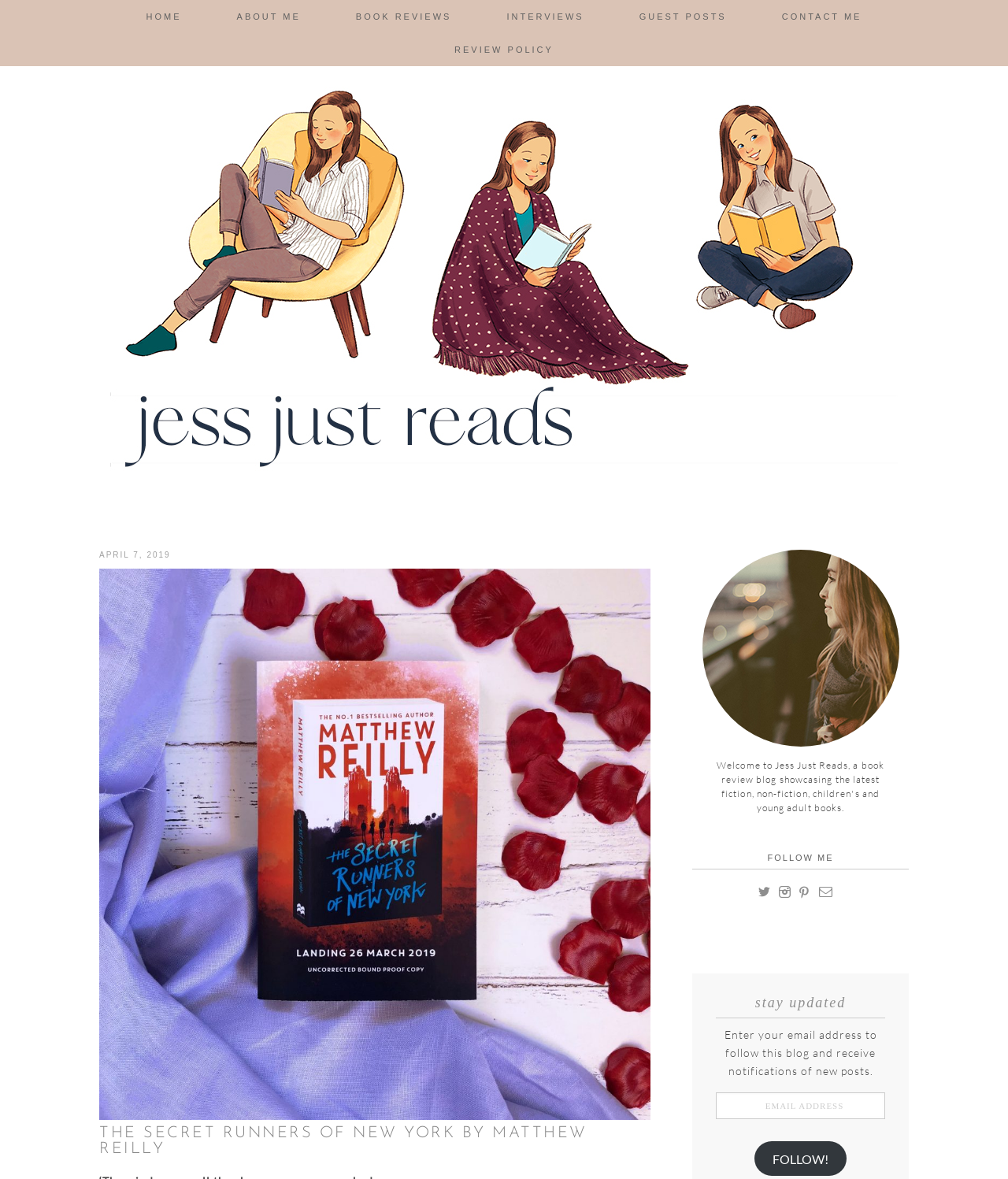What is the date of the post?
Using the information presented in the image, please offer a detailed response to the question.

I determined the date of the post by looking at the time element which contains the text 'APRIL 7, 2019', indicating that it is the date of the post.